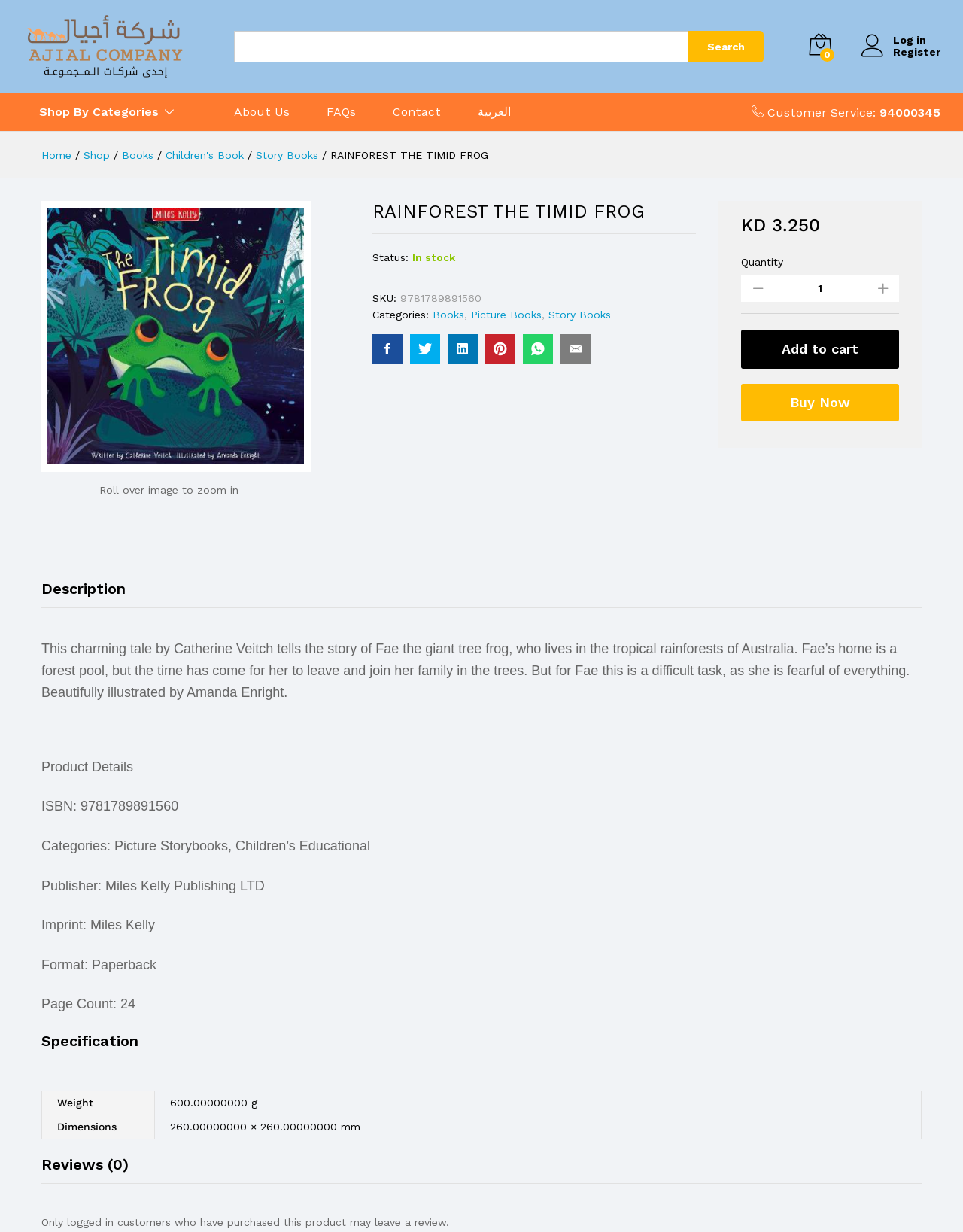Please find the bounding box coordinates of the element's region to be clicked to carry out this instruction: "View Michael Ware's bio".

None